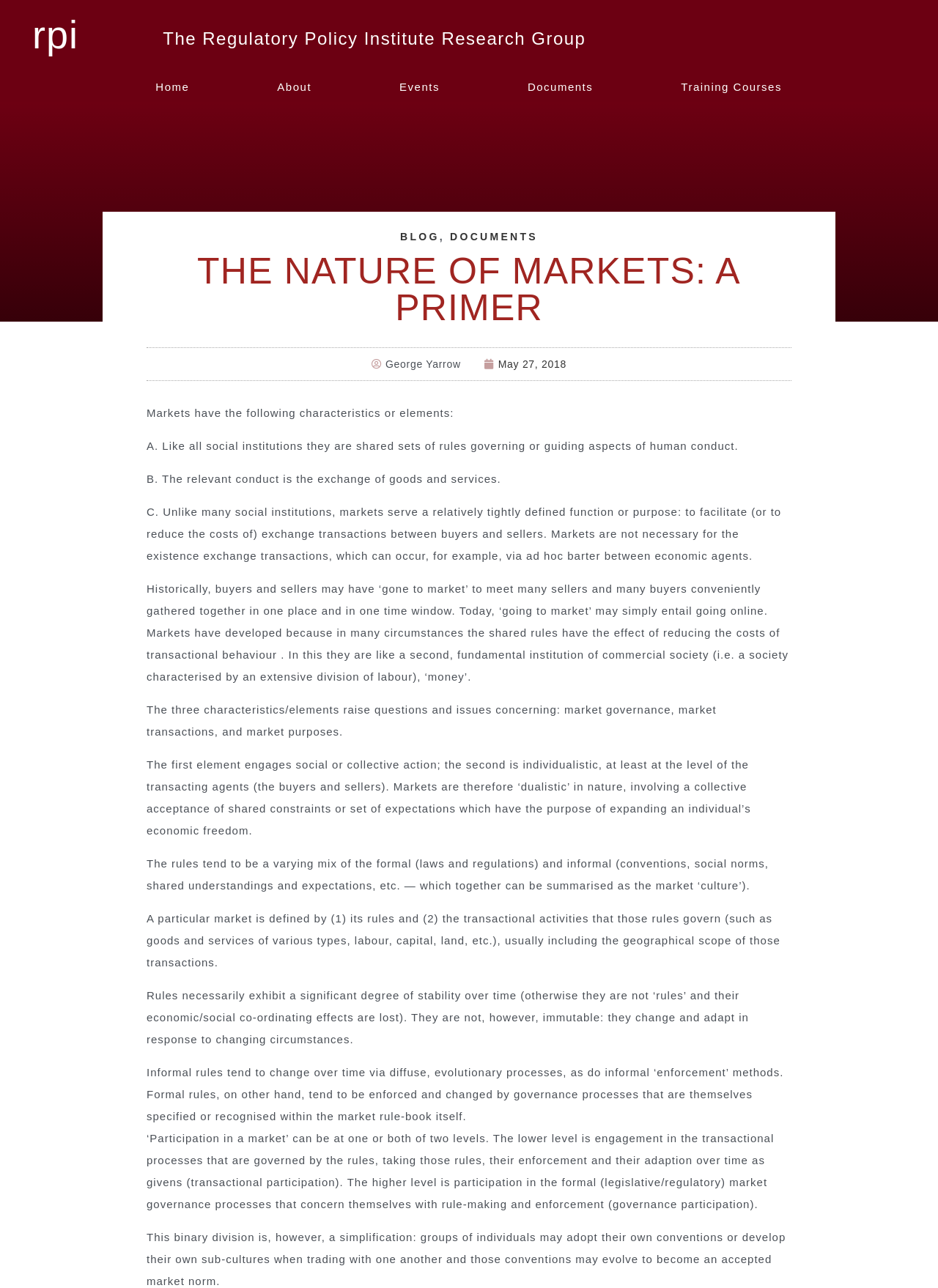What is the purpose of markets?
Refer to the image and respond with a one-word or short-phrase answer.

to facilitate exchange transactions